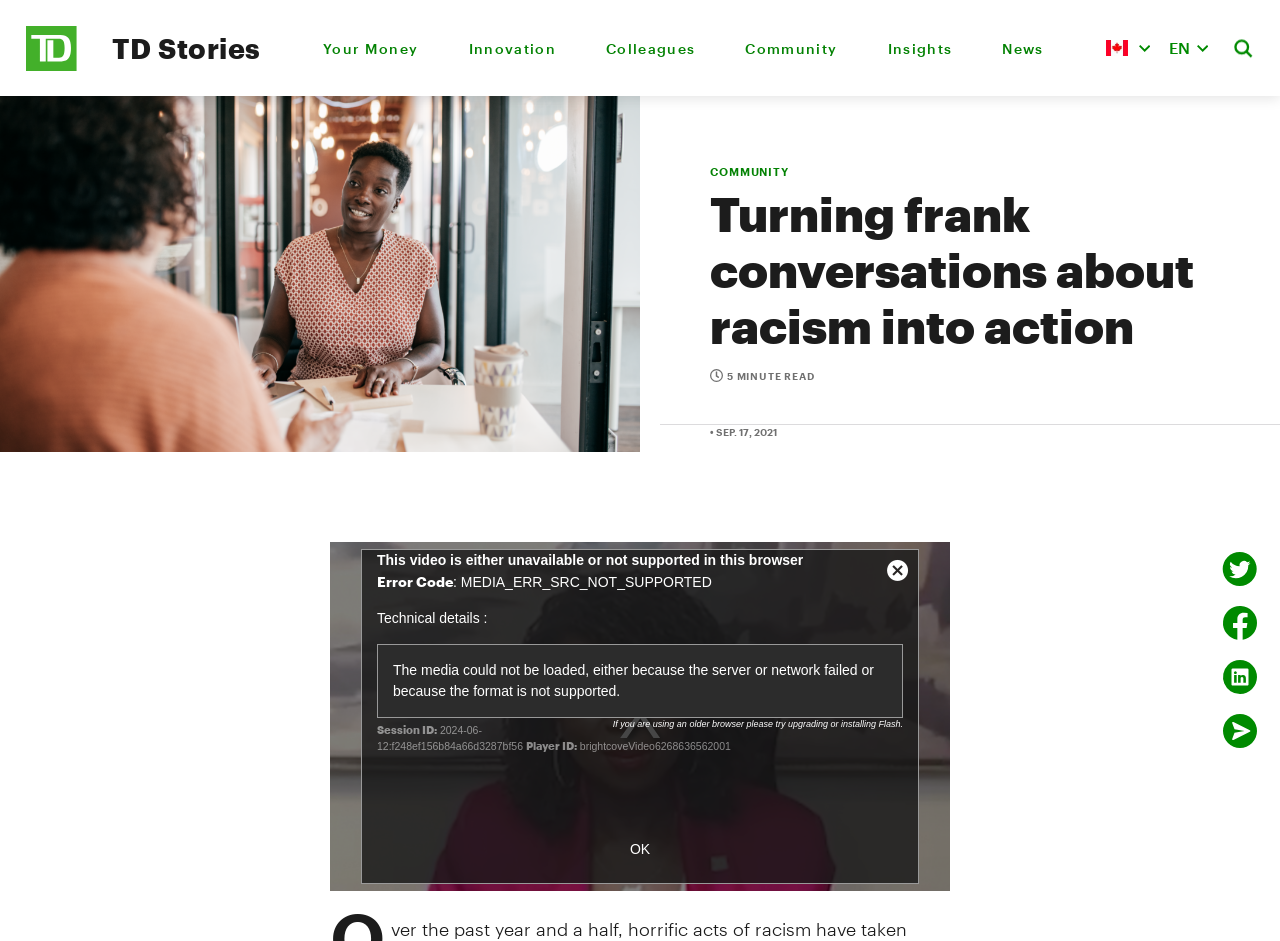Locate and generate the text content of the webpage's heading.

Turning frank conversations about racism into action